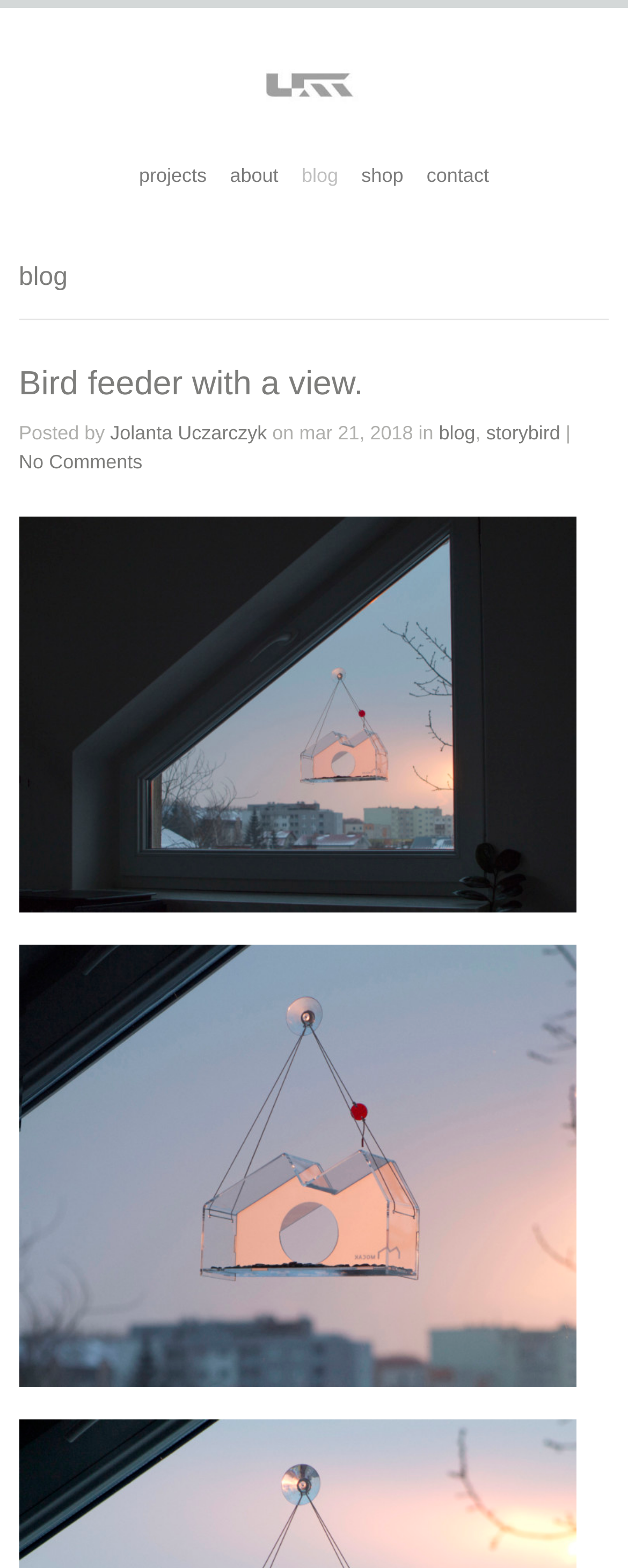Determine the bounding box coordinates of the clickable region to execute the instruction: "view the storybird". The coordinates should be four float numbers between 0 and 1, denoted as [left, top, right, bottom].

[0.774, 0.269, 0.892, 0.283]